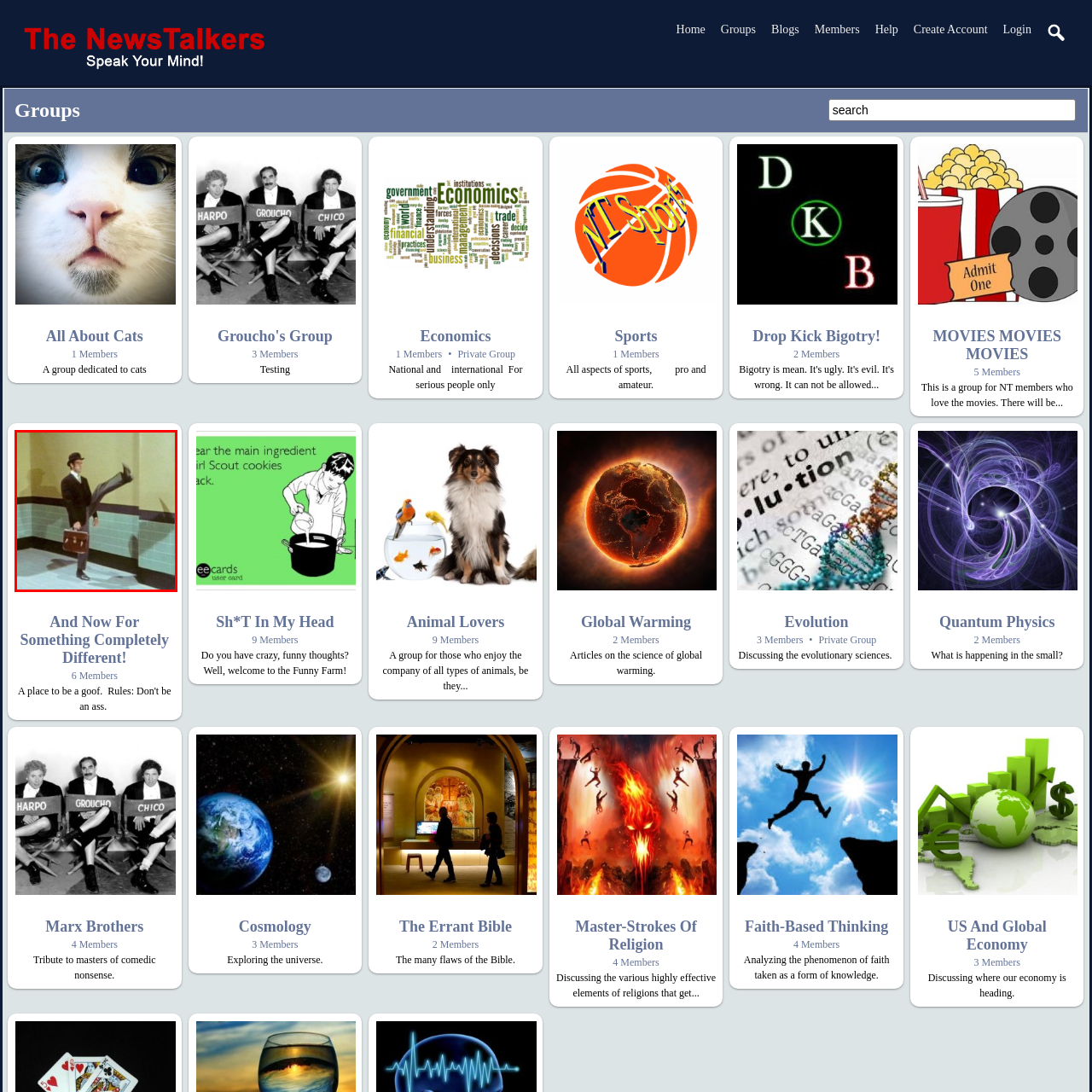Check the image highlighted by the red rectangle and provide a single word or phrase for the question:
What is the color of the background wall?

Muted green